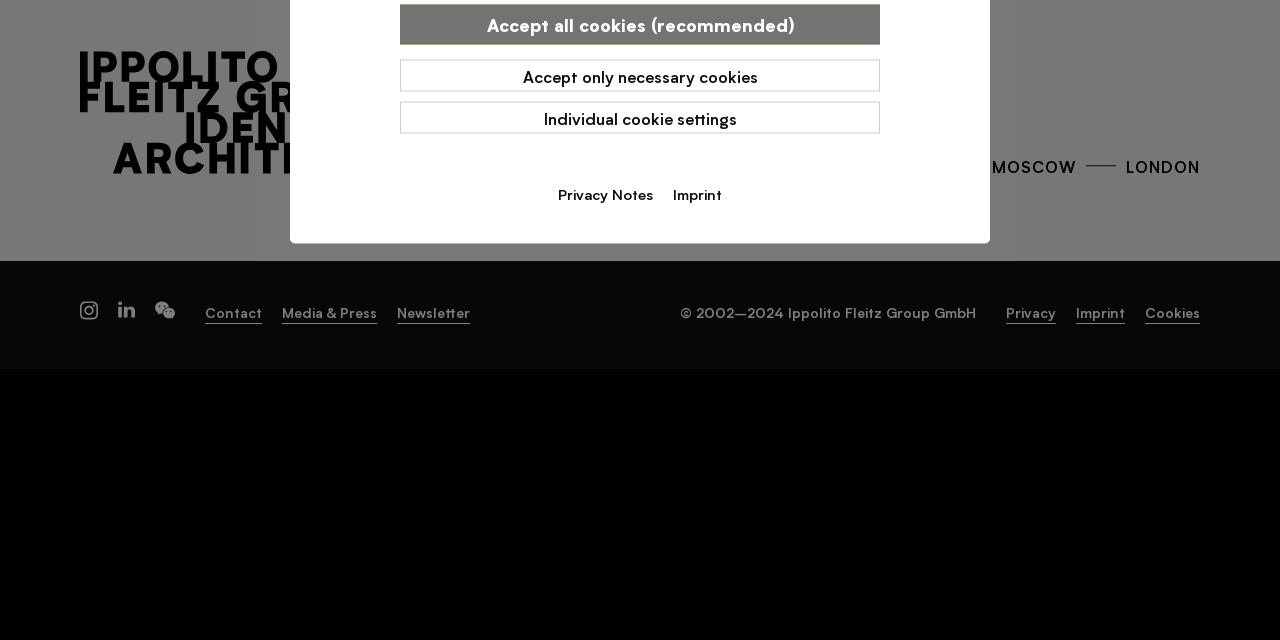Determine the bounding box coordinates for the UI element with the following description: "Accept only necessary cookies". The coordinates should be four float numbers between 0 and 1, represented as [left, top, right, bottom].

[0.312, 0.093, 0.688, 0.143]